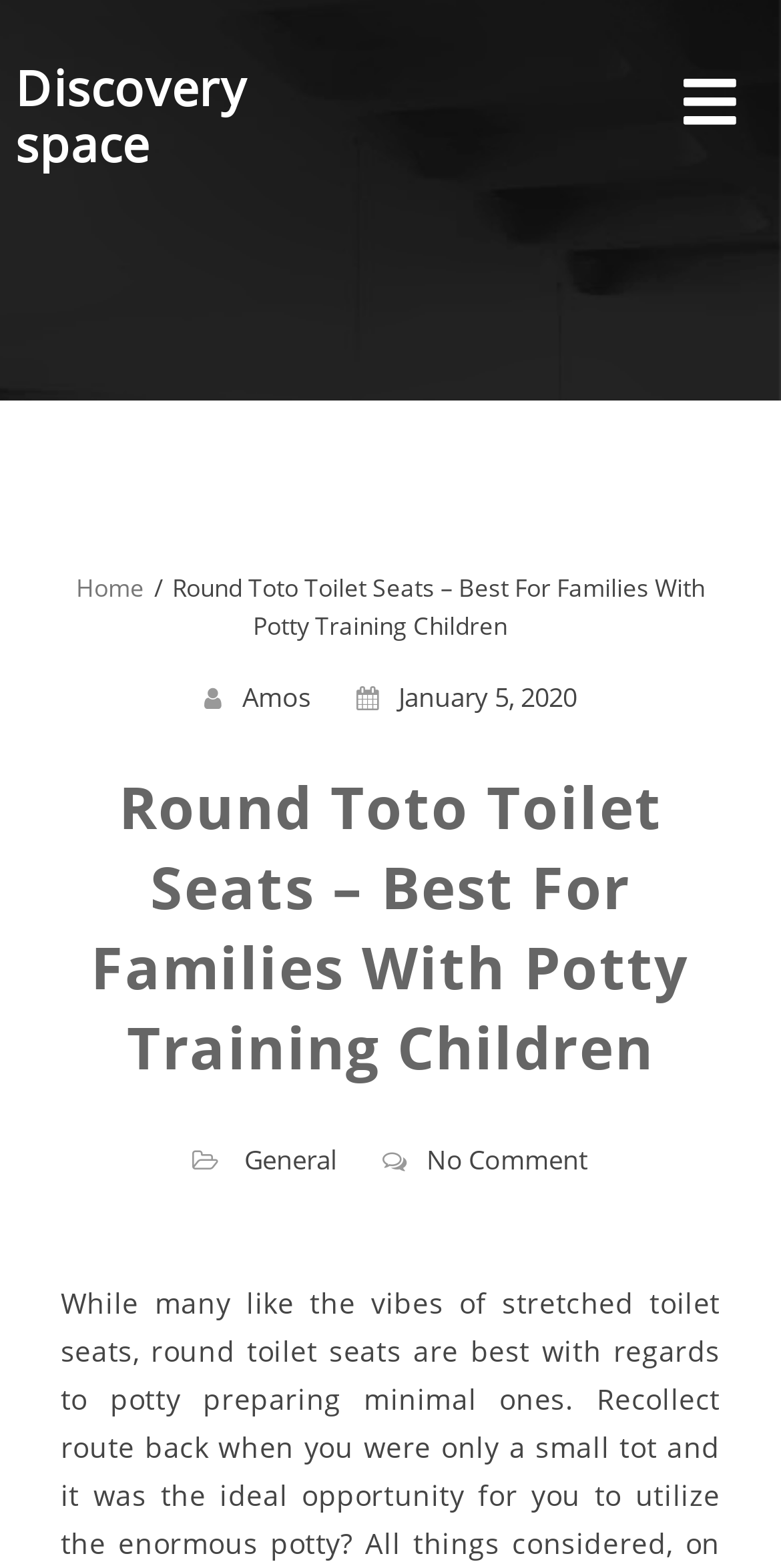What is the category of the current article?
Kindly answer the question with as much detail as you can.

I found the category by looking at the breadcrumbs navigation section, where I saw a link 'General' which is likely to be the category of the current article.